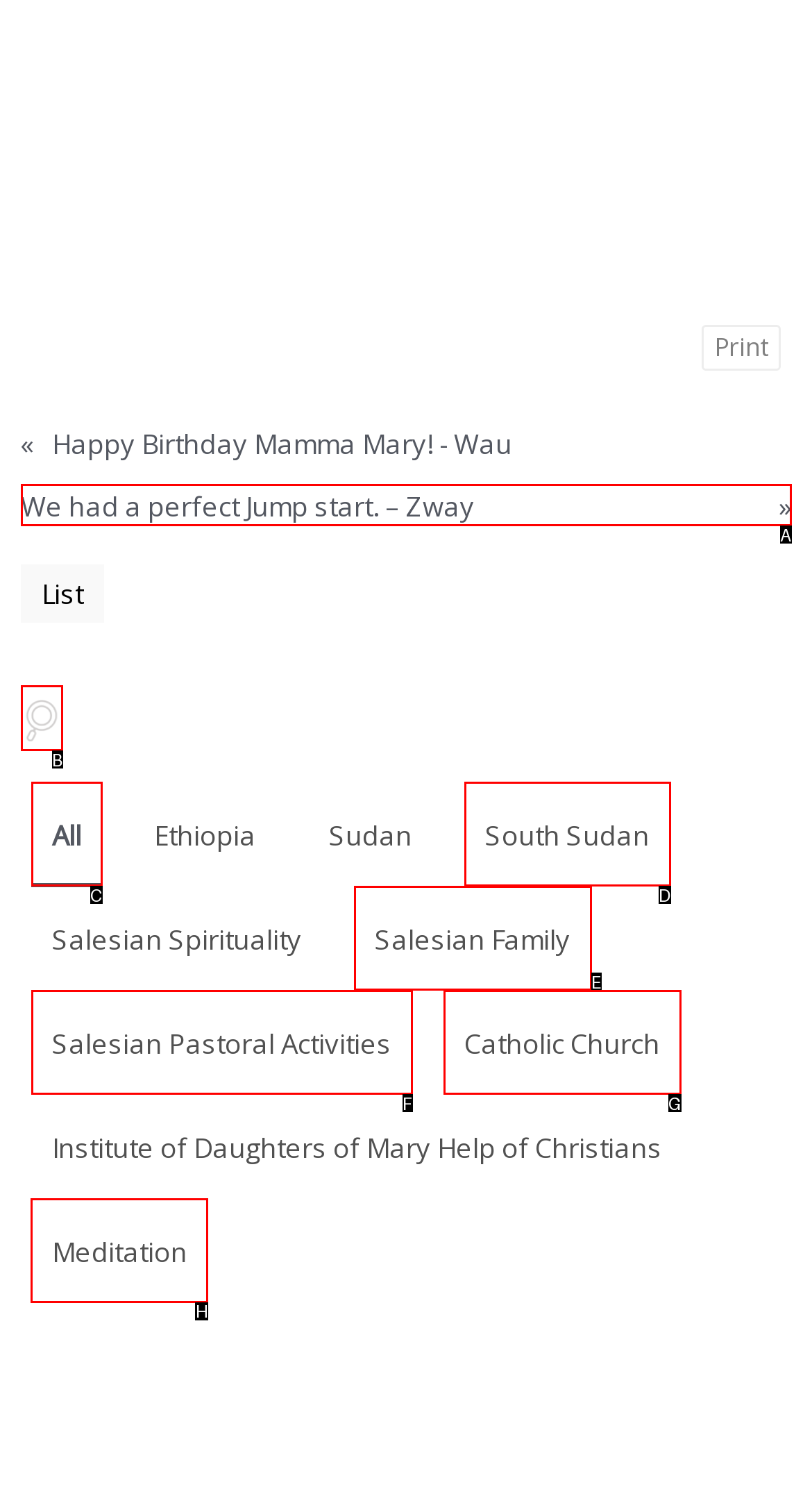Choose the HTML element that should be clicked to achieve this task: read 'Meditation' article
Respond with the letter of the correct choice.

H